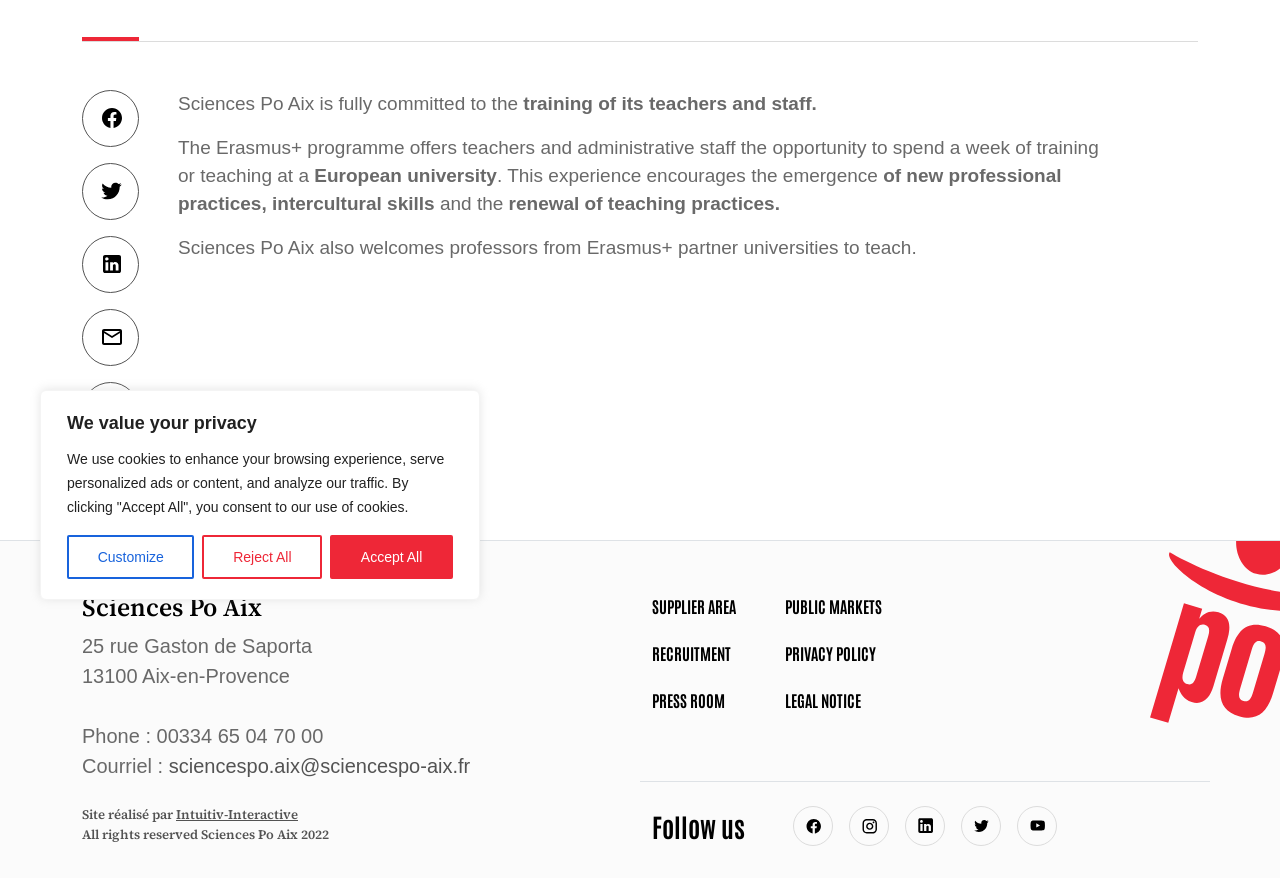Provide the bounding box coordinates for the UI element that is described as: "Email Offers".

None